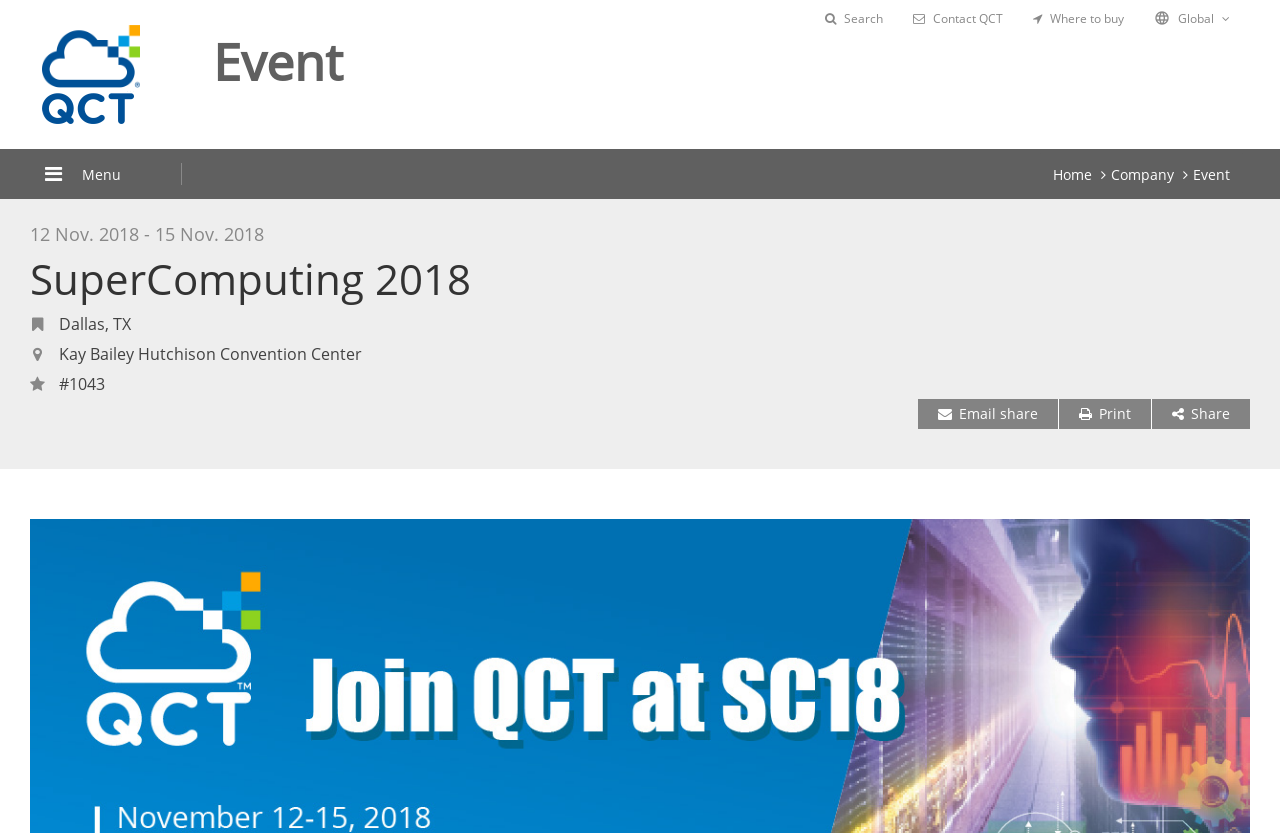For the element described, predict the bounding box coordinates as (top-left x, top-left y, bottom-right x, bottom-right y). All values should be between 0 and 1. Element description: Where to buy

[0.807, 0.012, 0.878, 0.032]